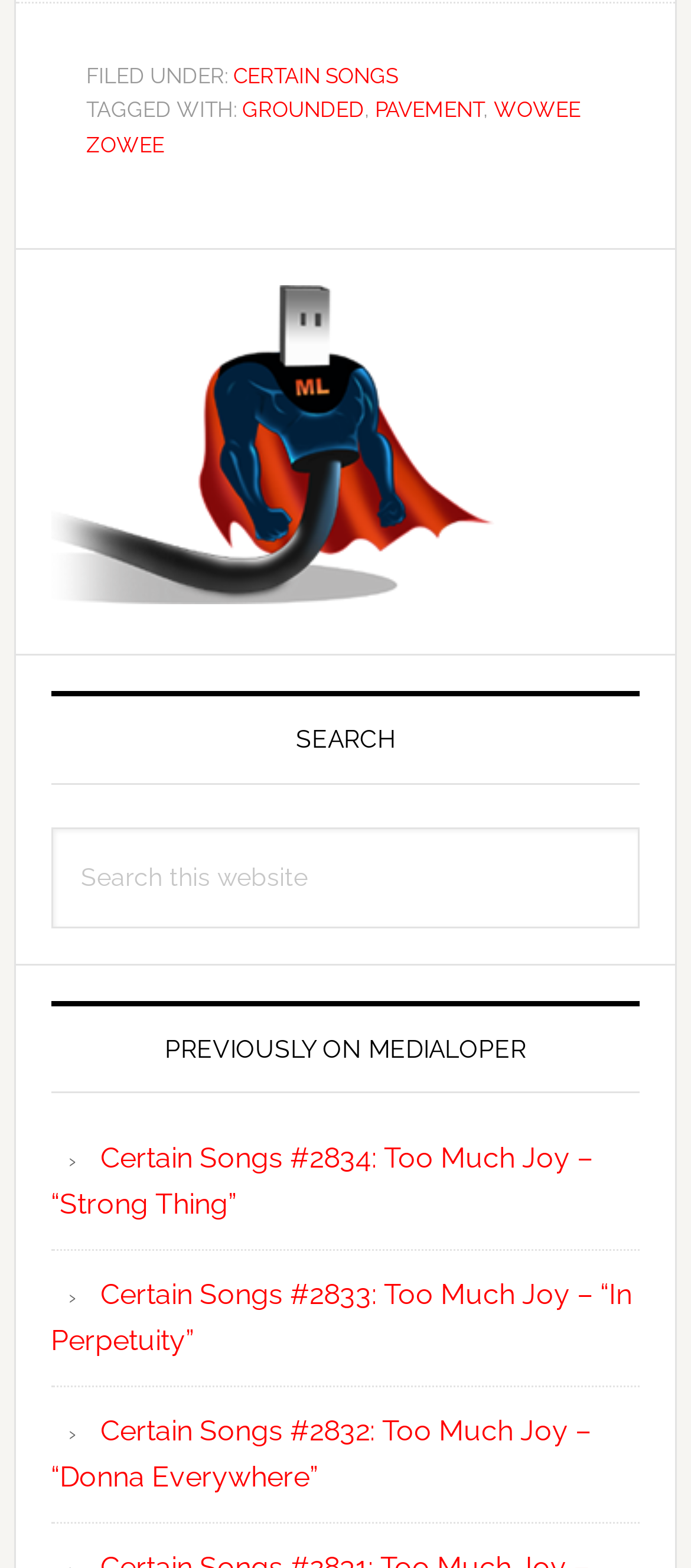Look at the image and give a detailed response to the following question: How many tags are there in the footer section?

In the footer section, I counted three tags: 'GROUNDED', 'PAVEMENT', and 'WOWEE ZOWEE'.